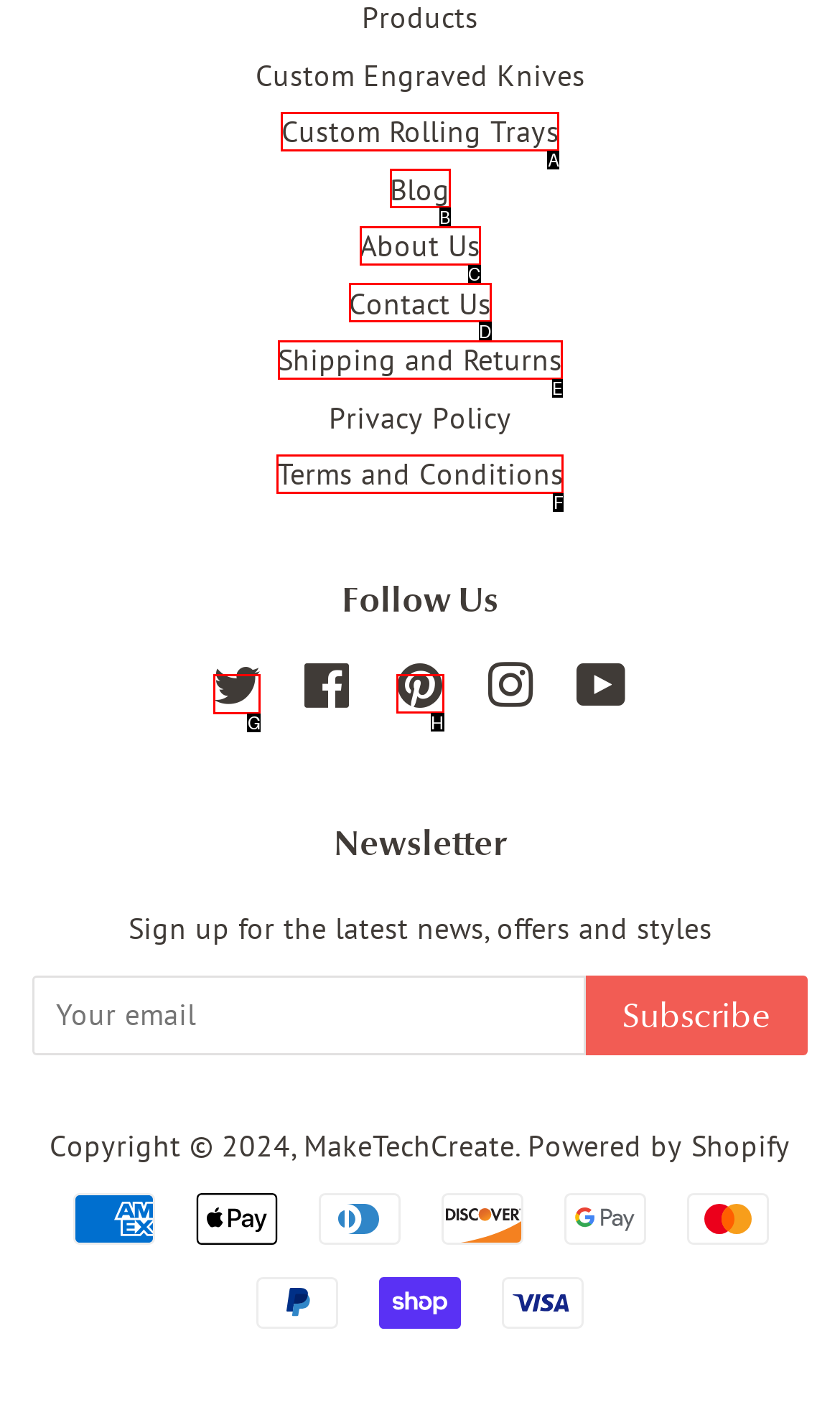Tell me which option I should click to complete the following task: Follow on Twitter
Answer with the option's letter from the given choices directly.

G